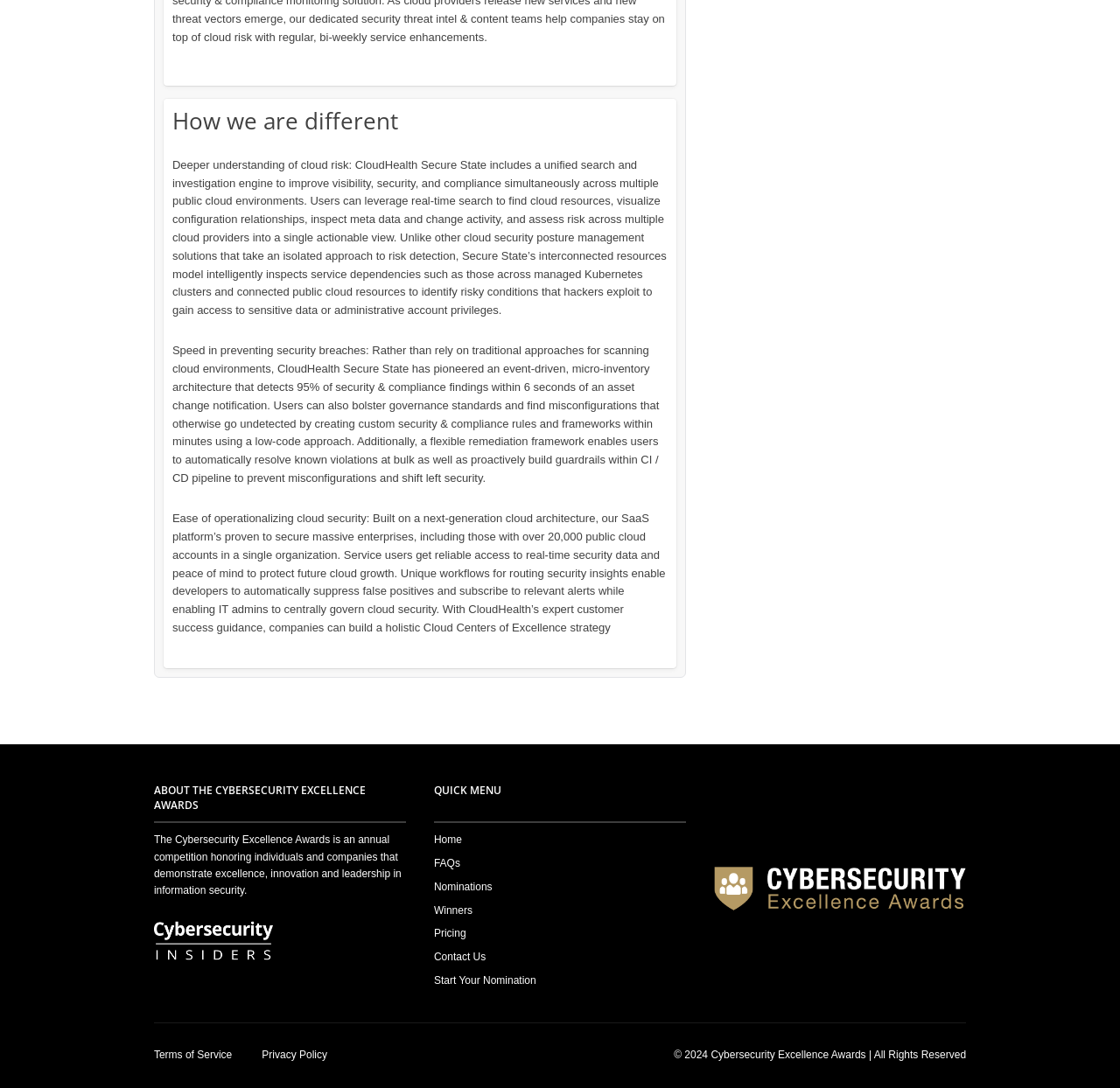Respond to the following question with a brief word or phrase:
How fast can CloudHealth Secure State detect security and compliance findings?

Within 6 seconds